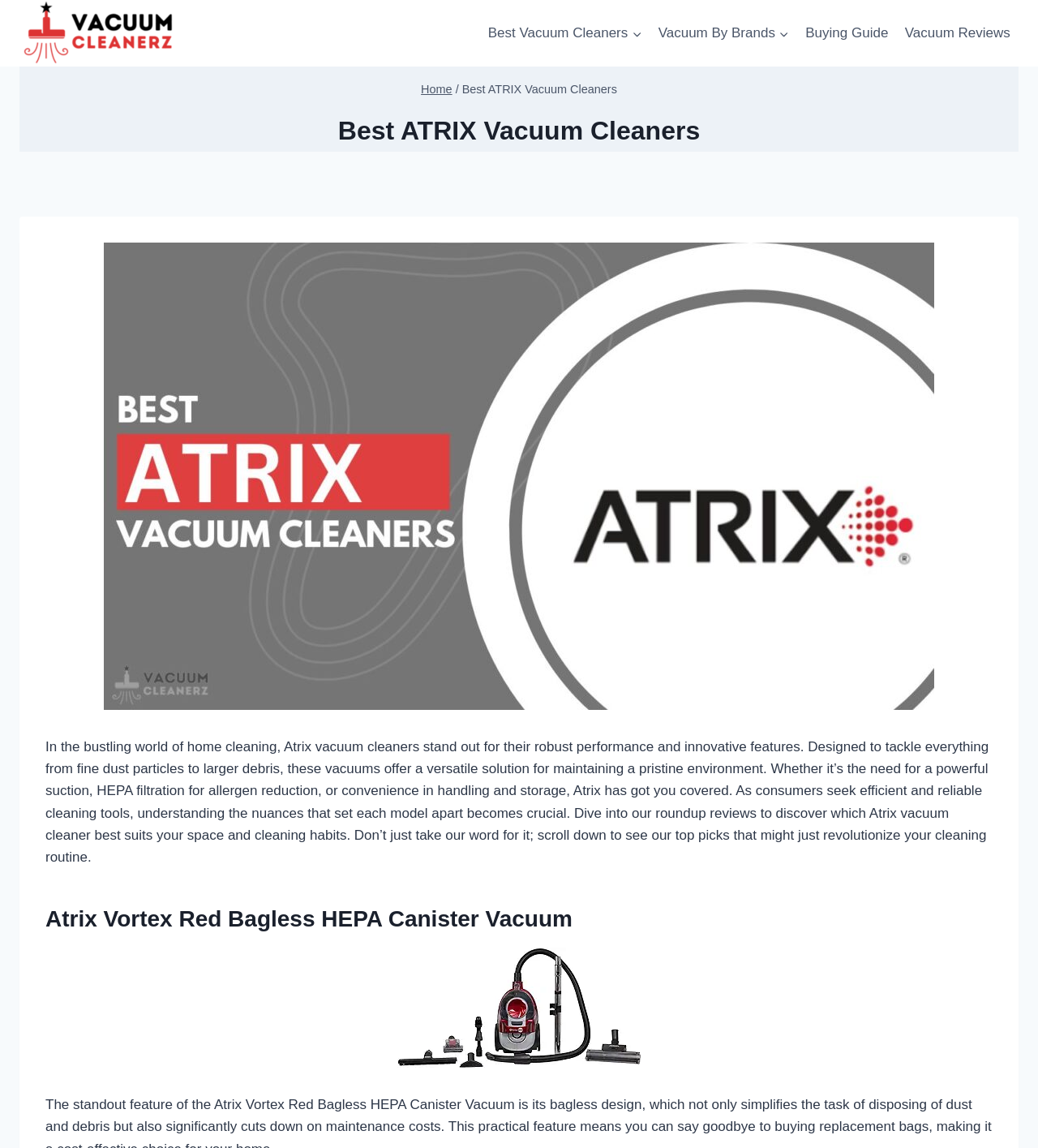Provide the bounding box coordinates of the HTML element this sentence describes: "Vacuum By BrandsExpand". The bounding box coordinates consist of four float numbers between 0 and 1, i.e., [left, top, right, bottom].

[0.626, 0.012, 0.768, 0.046]